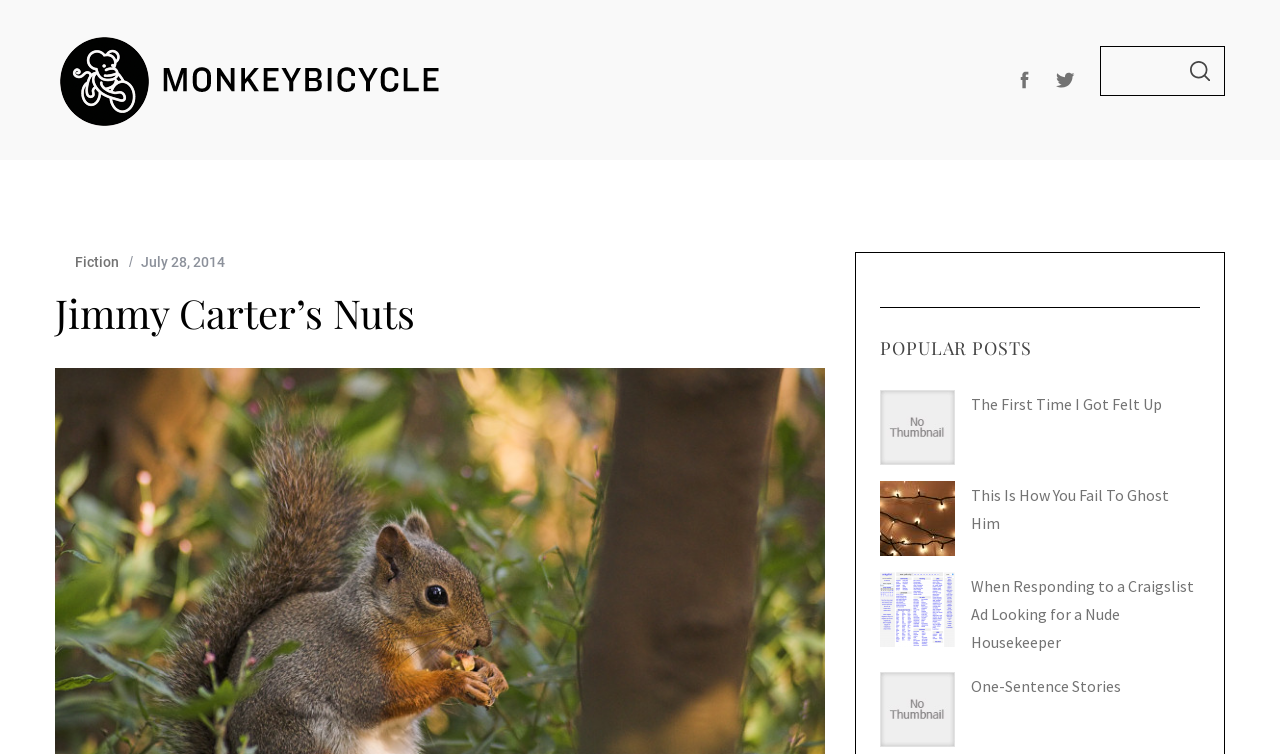Locate the bounding box coordinates of the clickable part needed for the task: "Search again".

[0.134, 0.709, 0.866, 0.834]